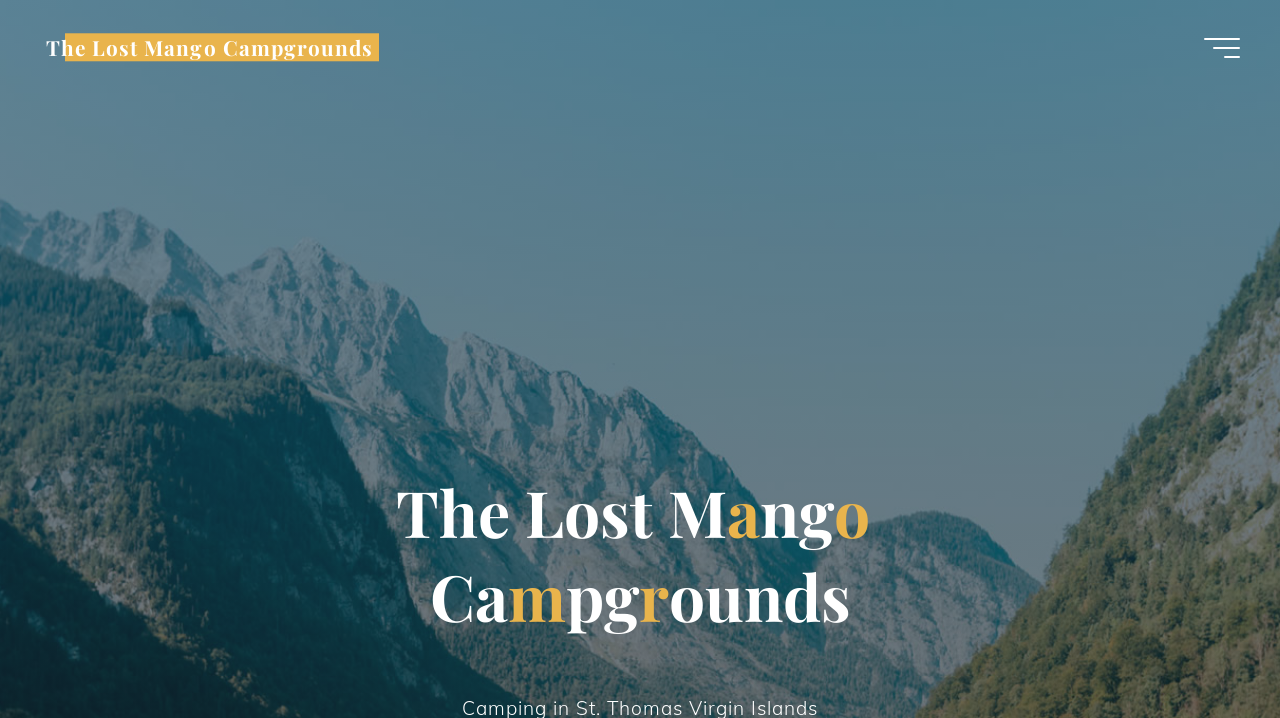Extract the bounding box coordinates for the UI element described by the text: "aria-label="Main menu"". The coordinates should be in the form of [left, top, right, bottom] with values between 0 and 1.

[0.941, 0.052, 0.969, 0.08]